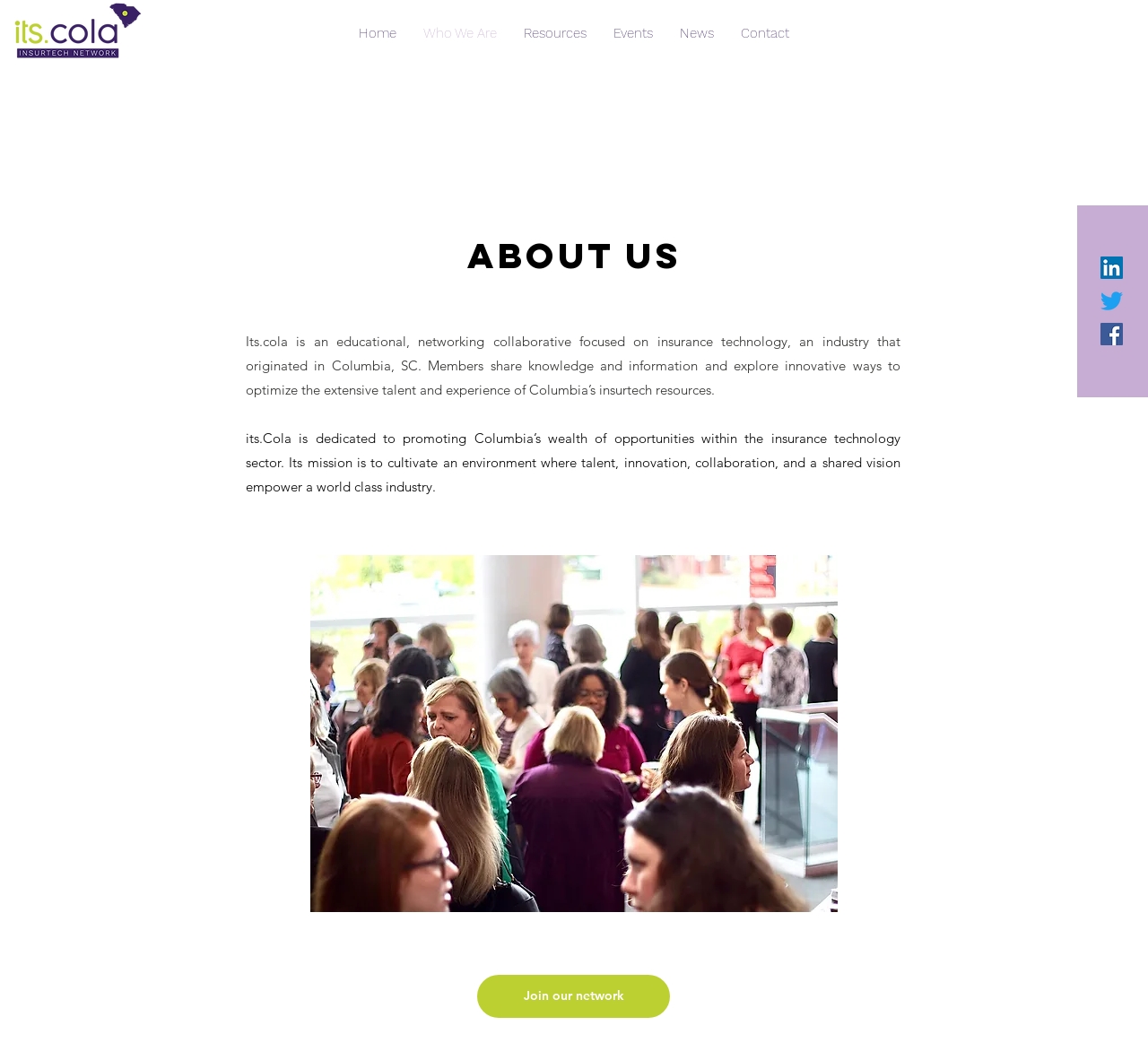Please determine the bounding box coordinates of the clickable area required to carry out the following instruction: "Read about us". The coordinates must be four float numbers between 0 and 1, represented as [left, top, right, bottom].

[0.286, 0.232, 0.714, 0.259]